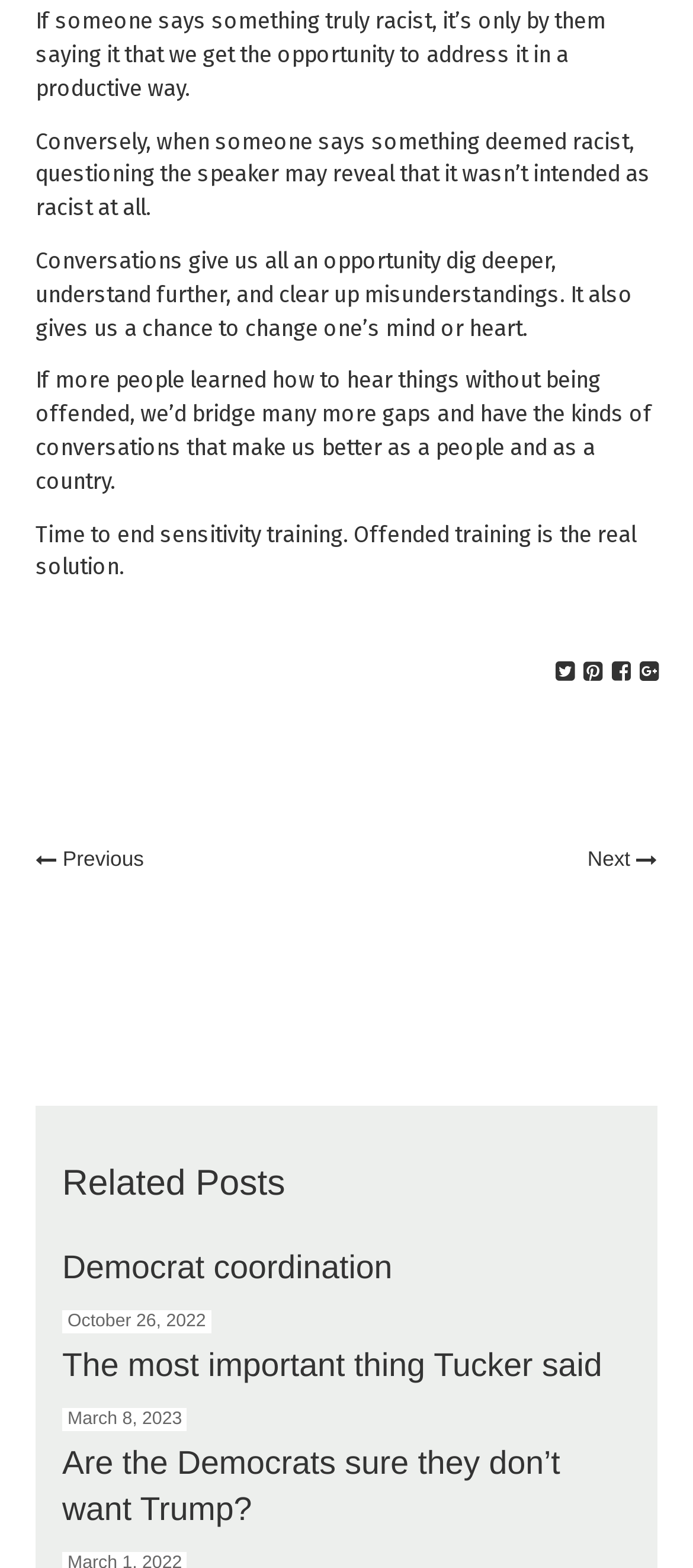Please locate the bounding box coordinates of the element that should be clicked to achieve the given instruction: "Read related post 'Democrat coordination'".

[0.09, 0.796, 0.566, 0.82]